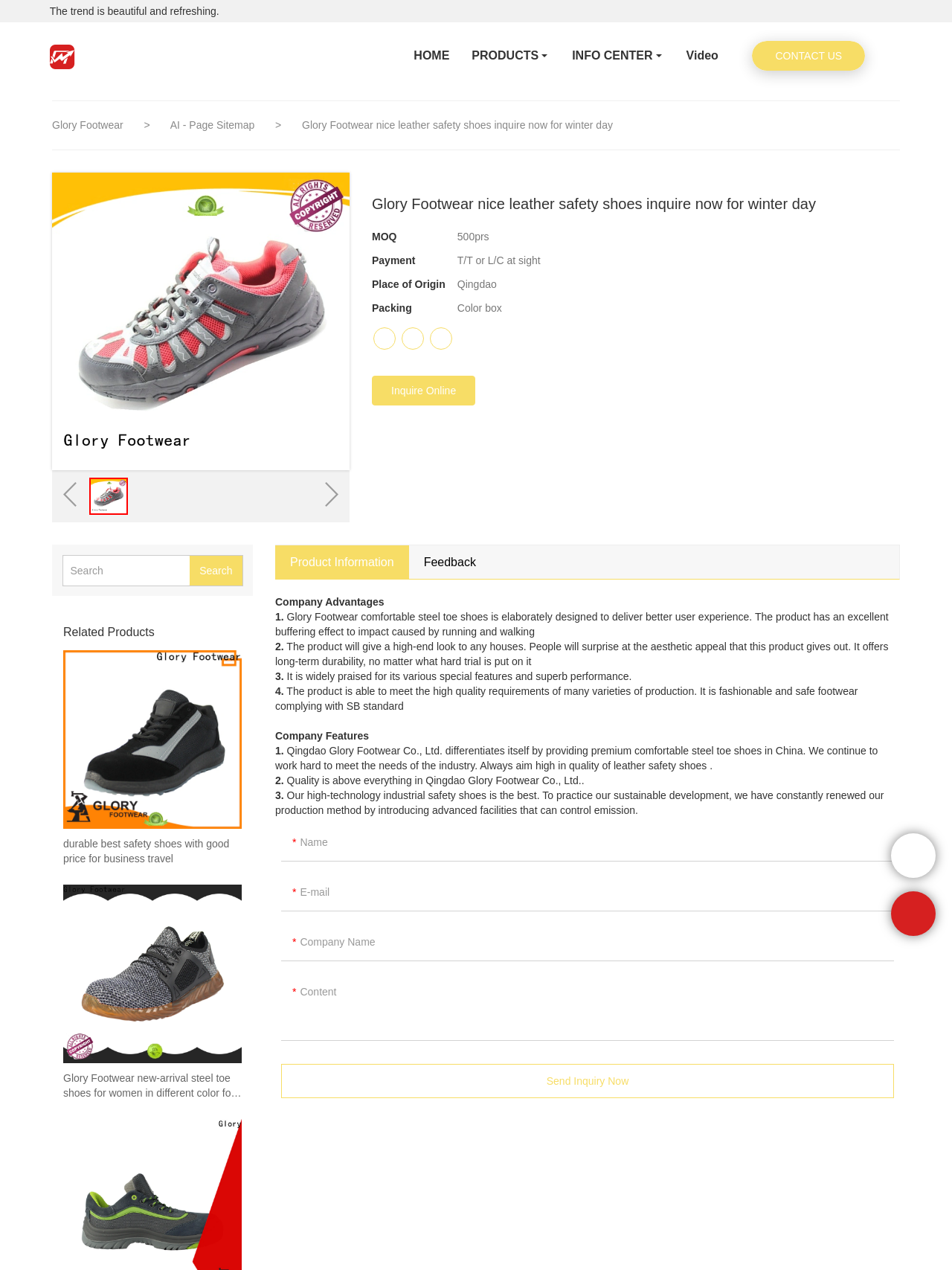What is the purpose of the 'Inquire Online' button?
Can you provide a detailed and comprehensive answer to the question?

I found the purpose of the 'Inquire Online' button by looking at its location and context on the webpage, where it is placed below the product information and seems to be a call-to-action to send an inquiry about the product.